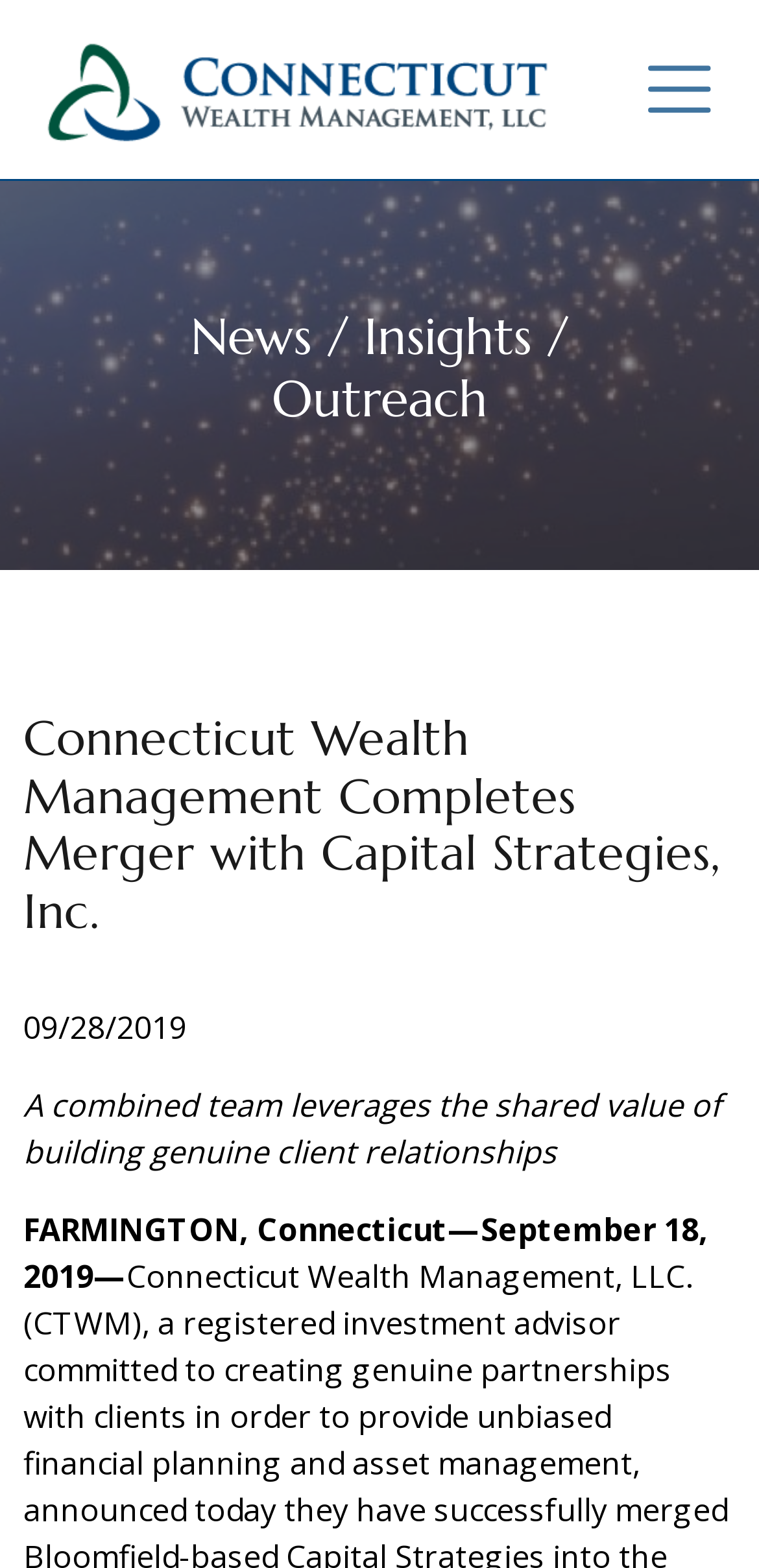Refer to the screenshot and give an in-depth answer to this question: What is the location mentioned in the news?

The location mentioned in the news can be found in the StaticText element, which is a child of the HeaderAsNonLandmark element. The text mentions 'FARMINGTON, Connecticut—September 18, 2019—'.